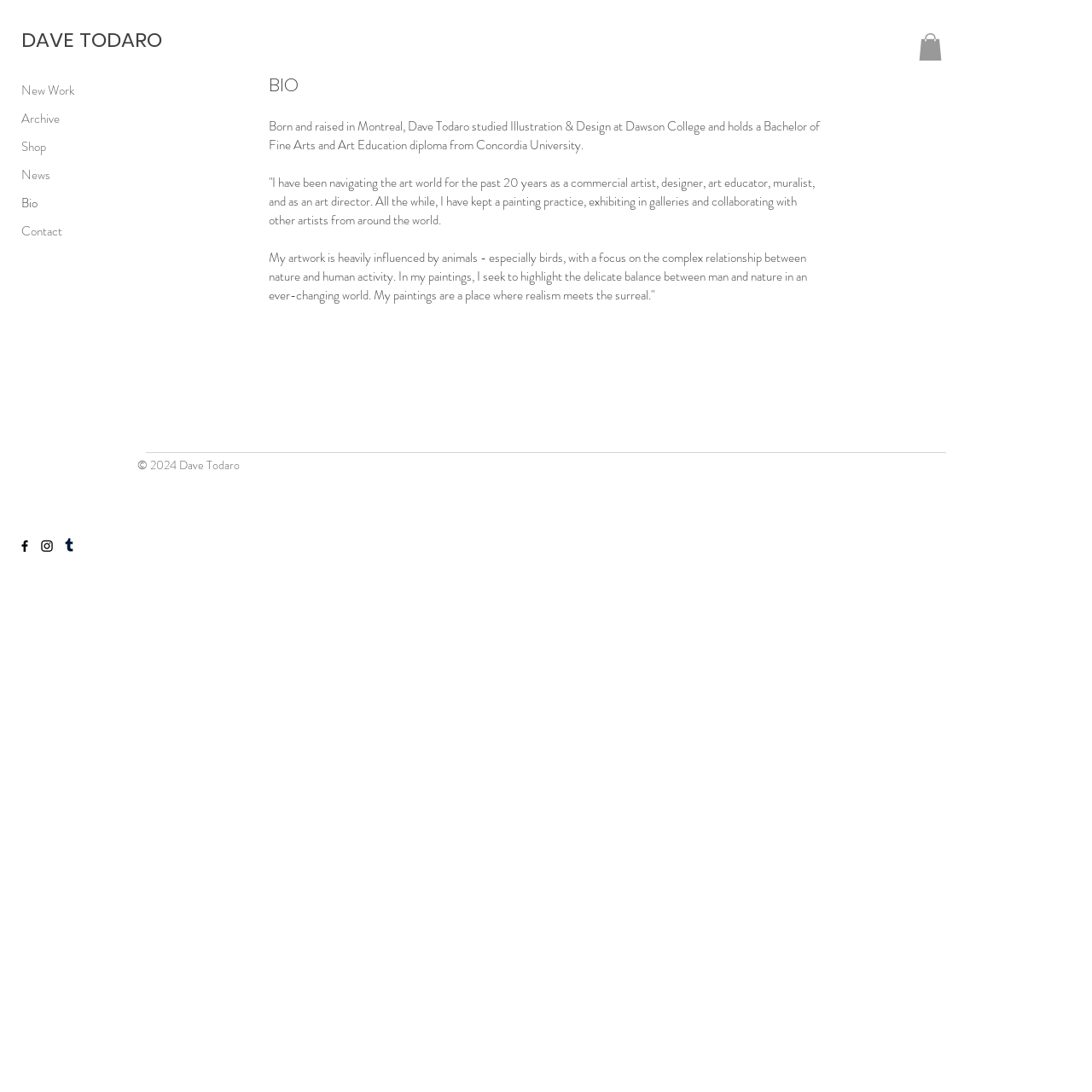Identify the bounding box coordinates of the clickable region required to complete the instruction: "Check the 'Bio' section". The coordinates should be given as four float numbers within the range of 0 and 1, i.e., [left, top, right, bottom].

[0.02, 0.173, 0.105, 0.199]